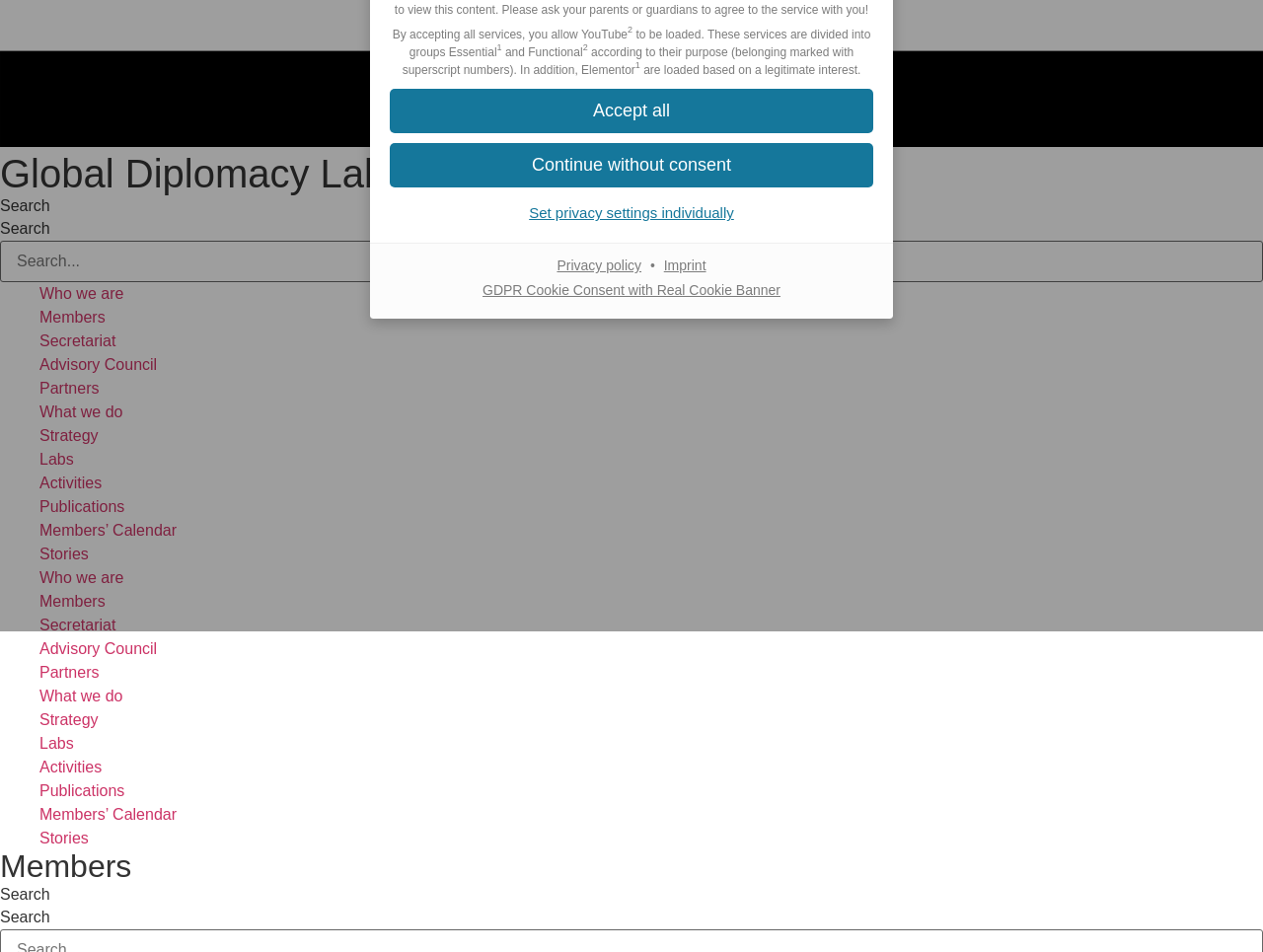Using the provided element description: "Publications", identify the bounding box coordinates. The coordinates should be four floats between 0 and 1 in the order [left, top, right, bottom].

[0.031, 0.523, 0.099, 0.541]